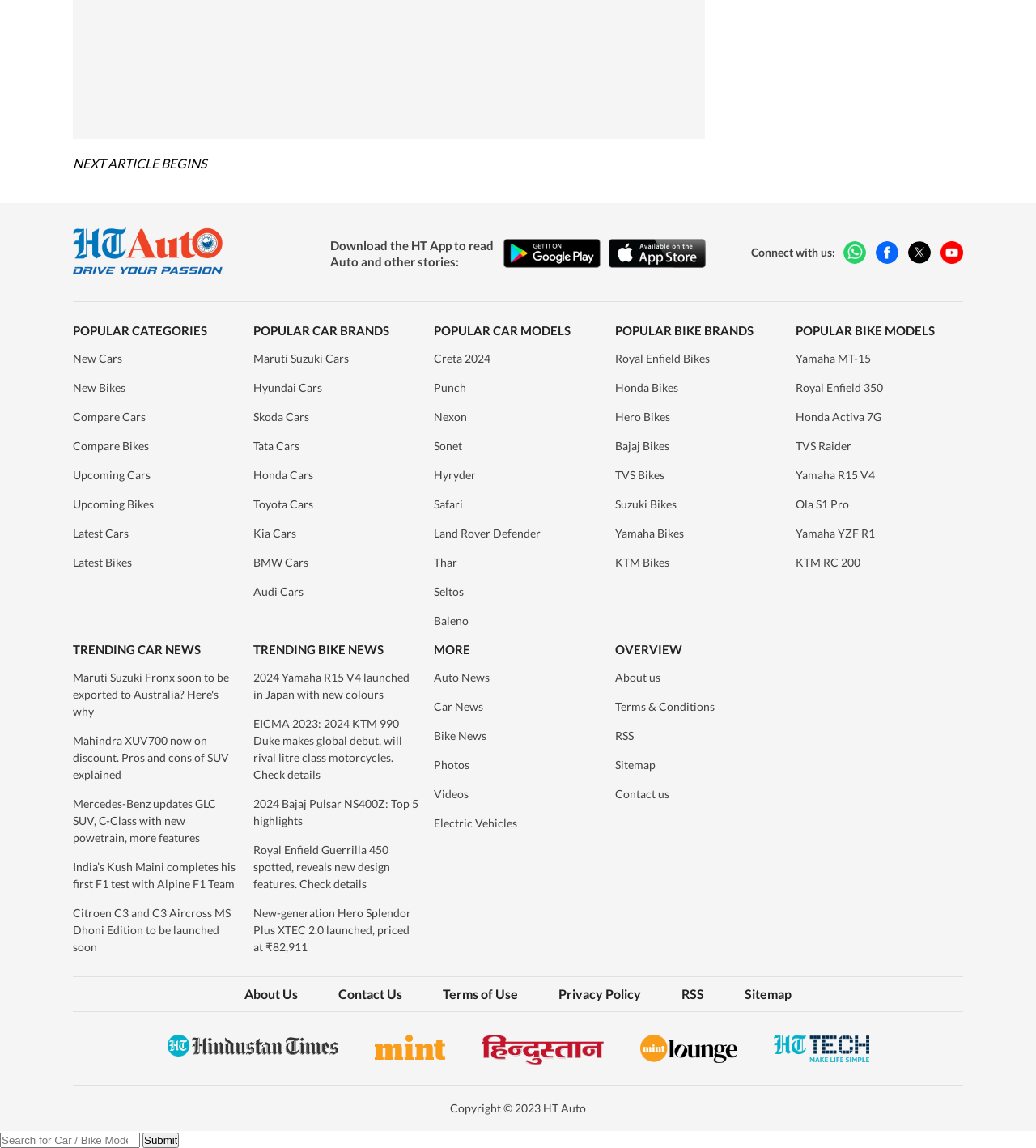Identify the bounding box coordinates of the clickable section necessary to follow the following instruction: "Check Royal Enfield 350 bike model". The coordinates should be presented as four float numbers from 0 to 1, i.e., [left, top, right, bottom].

[0.768, 0.33, 0.93, 0.345]